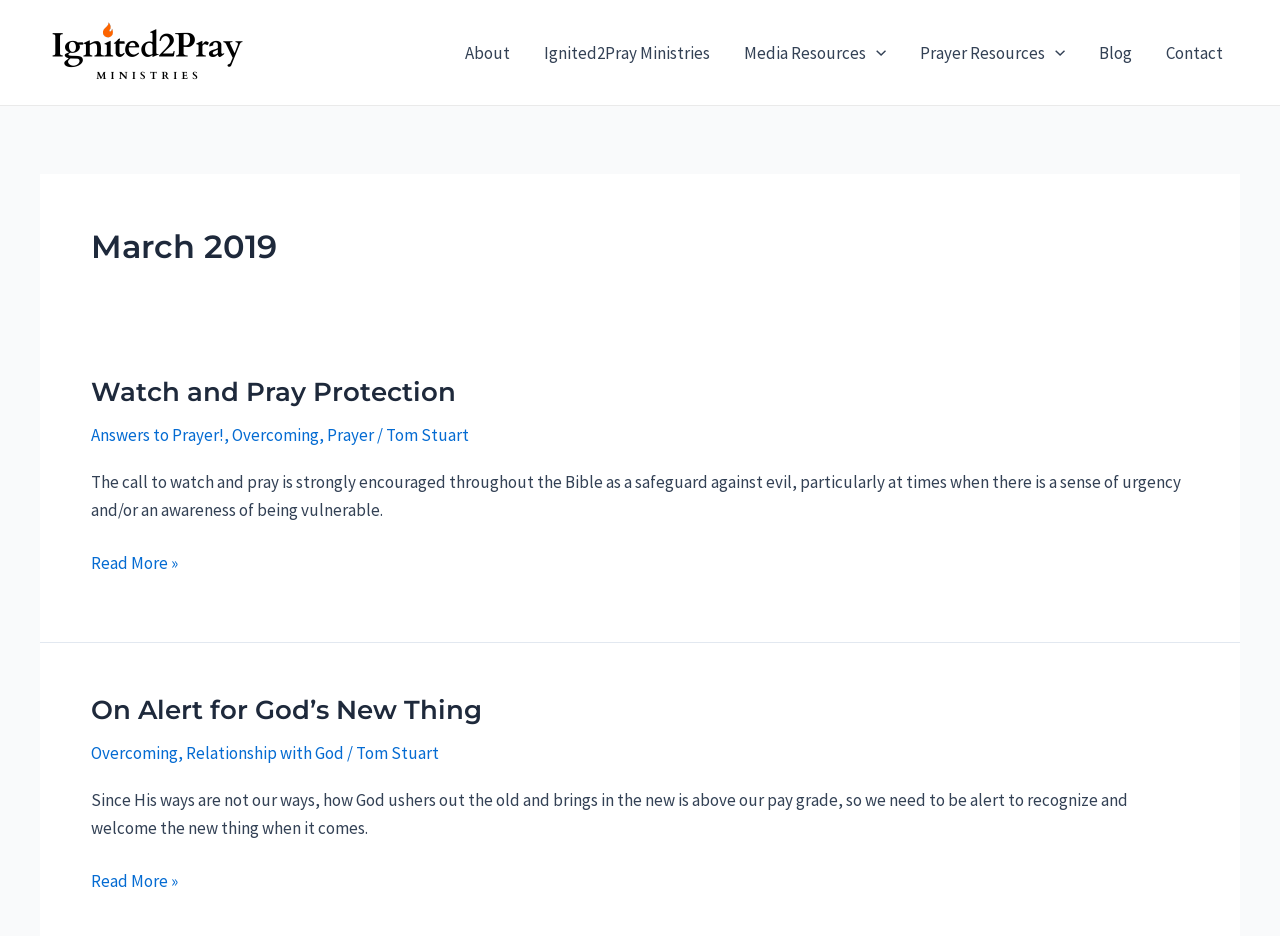Answer this question using a single word or a brief phrase:
How many links are present in the navigation menu?

5